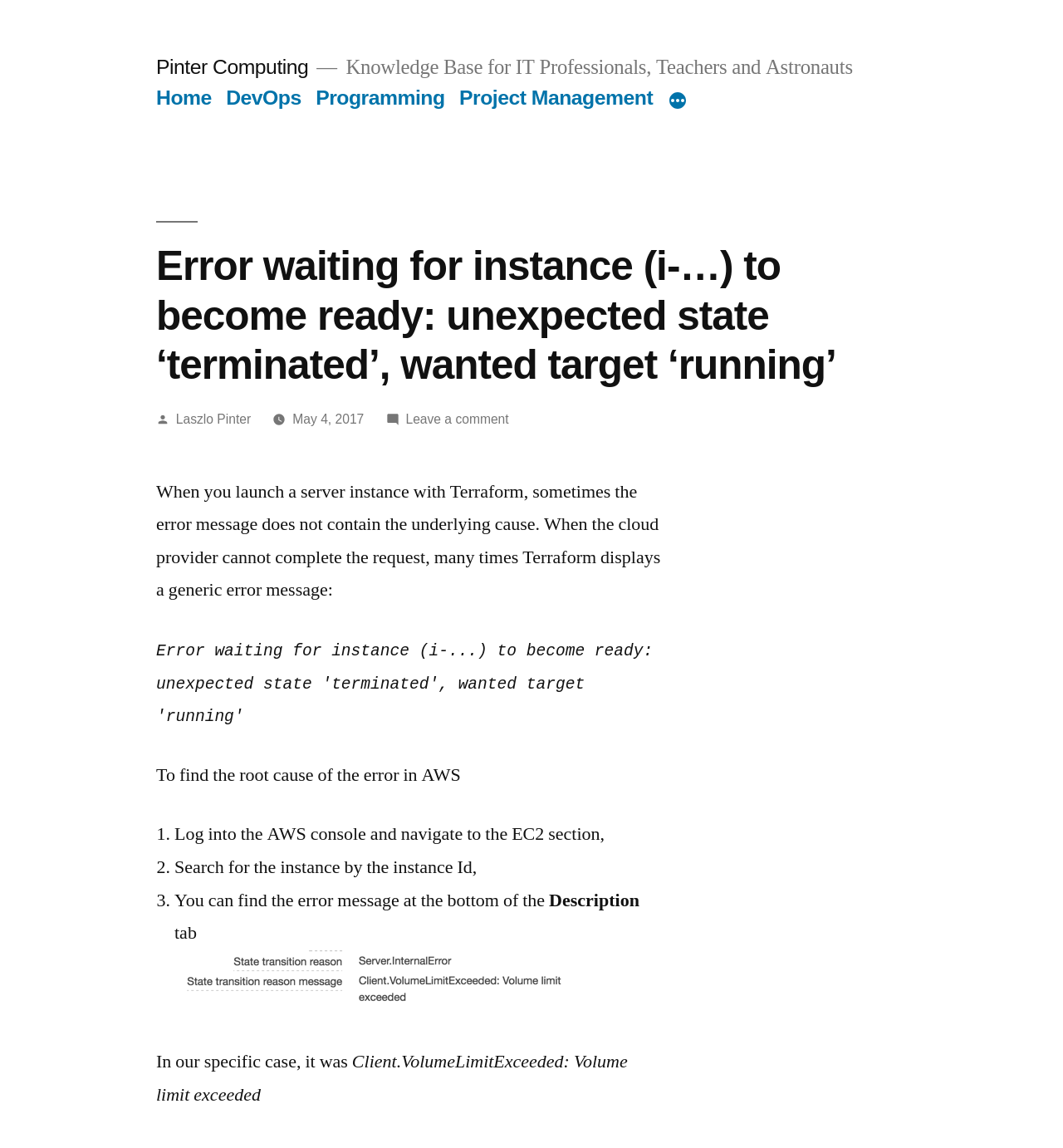With reference to the screenshot, provide a detailed response to the question below:
What is the date of this article?

I found the date by looking at the link with the text 'May 4, 2017' which is located near the author's name.